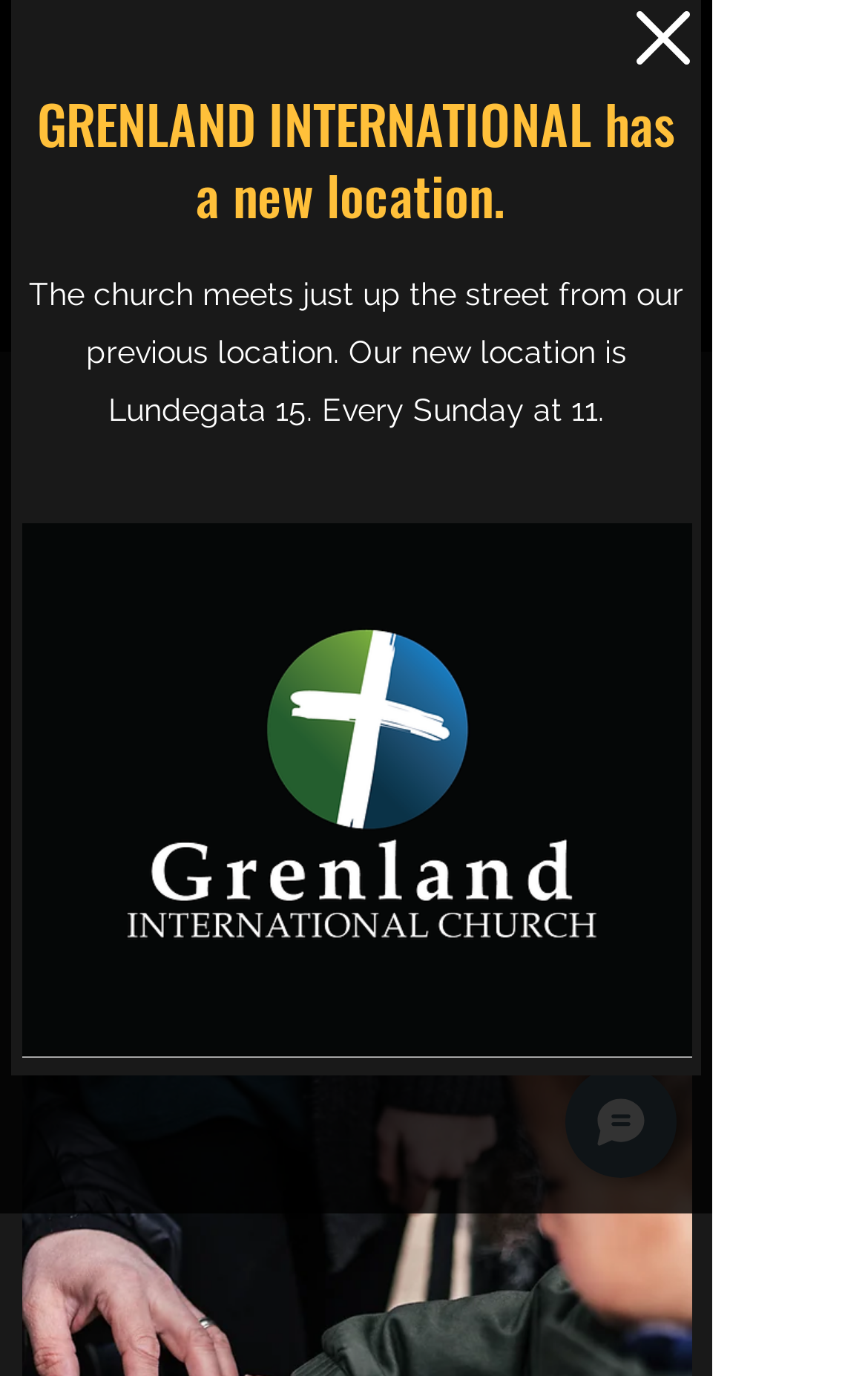Give a detailed explanation of the elements present on the webpage.

The webpage is about Grenland International Church, an English-speaking church in Norway. At the top-right corner, there is a button to open a navigation menu. Below it, there is a logo image of the church, and next to it, a link with the church's name in bold font. 

The main heading of the page is "GRENLAND INTERNATIONAL CHURCH", which is located at the top-center of the page. Below the heading, there is a Bible verse quote from Psalm 22:27. 

At the bottom-right corner, there is a chat button with a small icon. When clicked, a dialog box appears, announcing that the church has a new location. The dialog box has a heading, a brief description of the new location, and an image of the church's logo. The new location is Lundegata 15, and the church meets every Sunday at 11. There is also a "Back to site" button at the top-right corner of the dialog box.